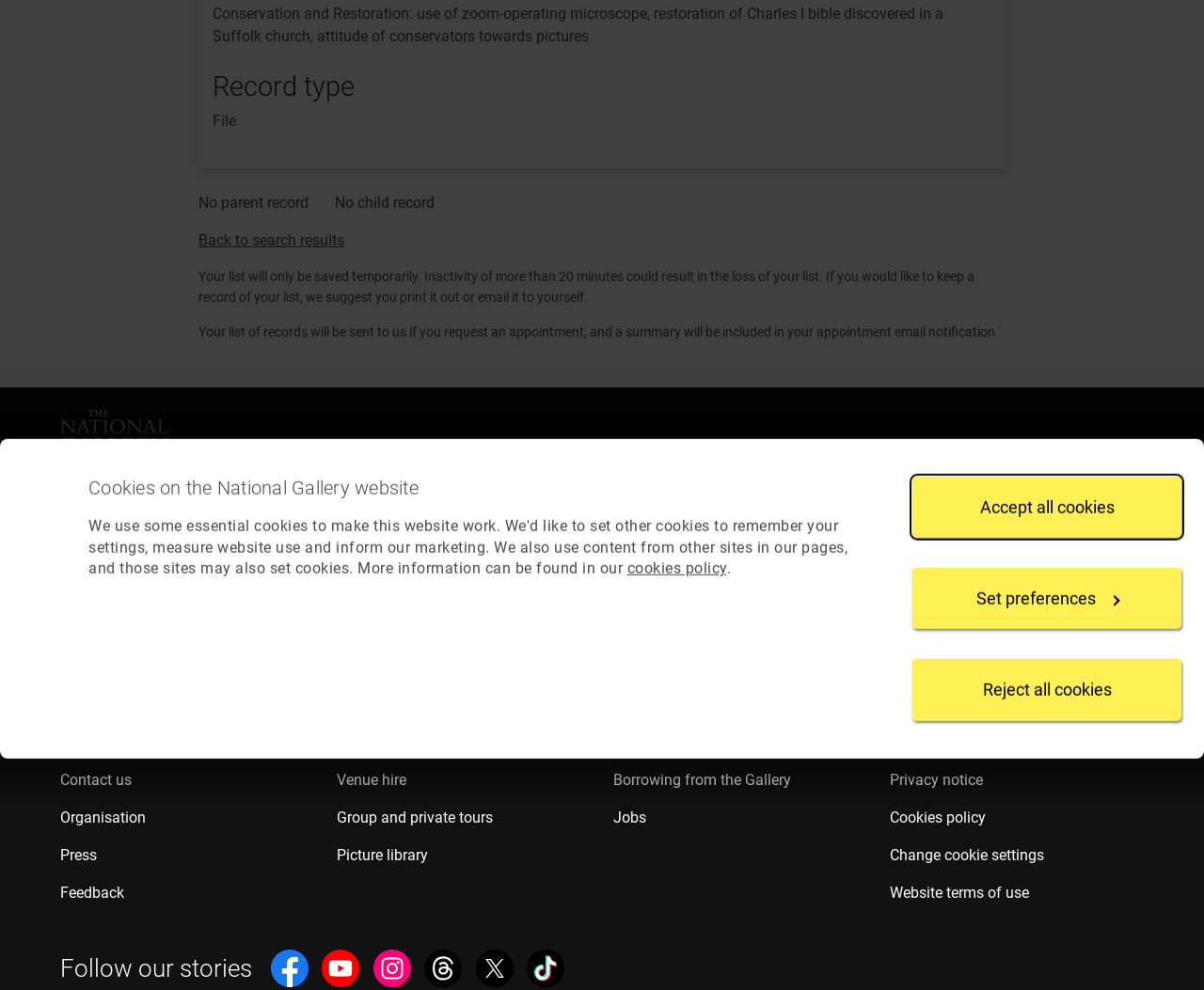Identify the bounding box of the HTML element described as: "Set preferences".

[0.758, 0.416, 0.981, 0.478]